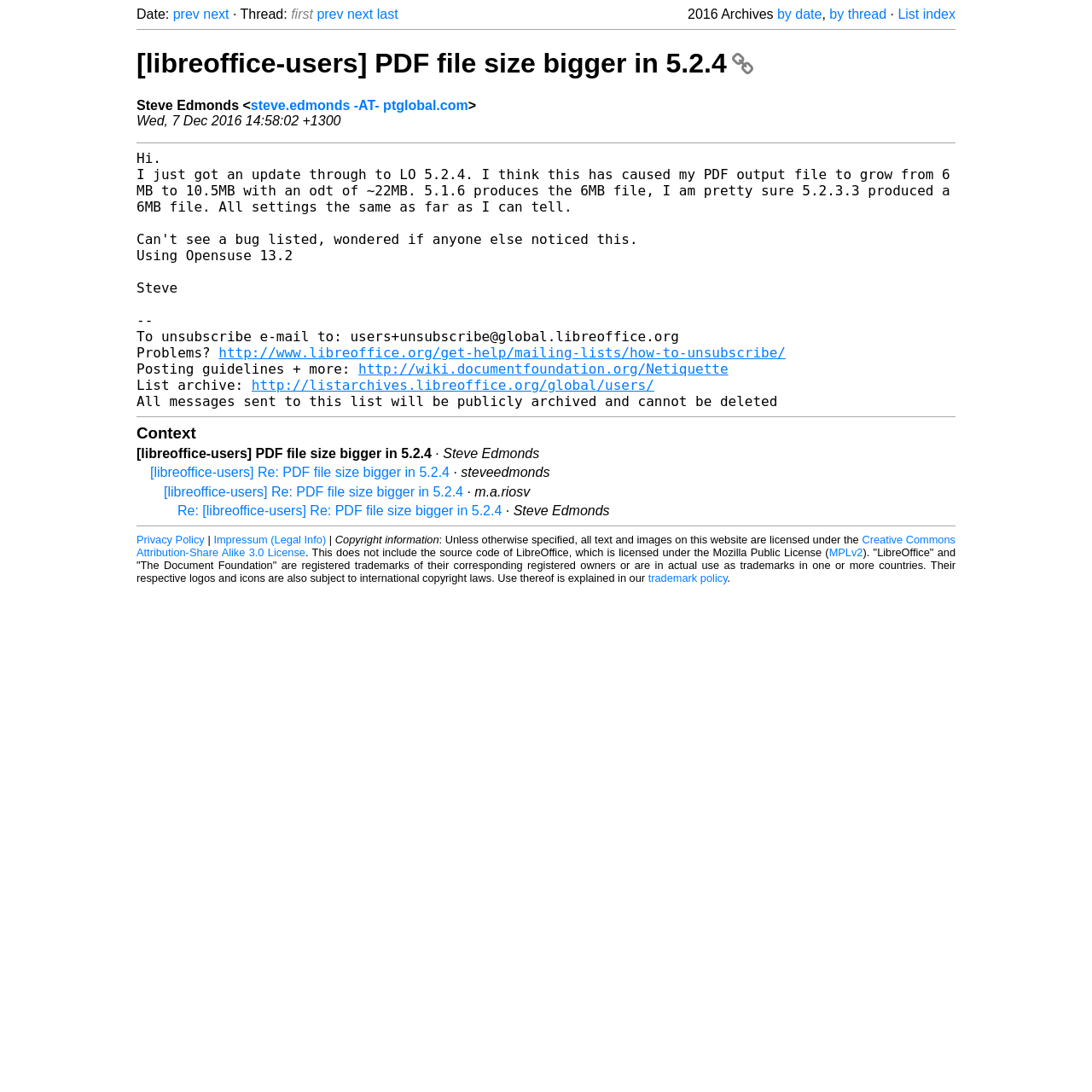Please determine the bounding box coordinates of the element's region to click for the following instruction: "view list index".

[0.822, 0.006, 0.875, 0.02]